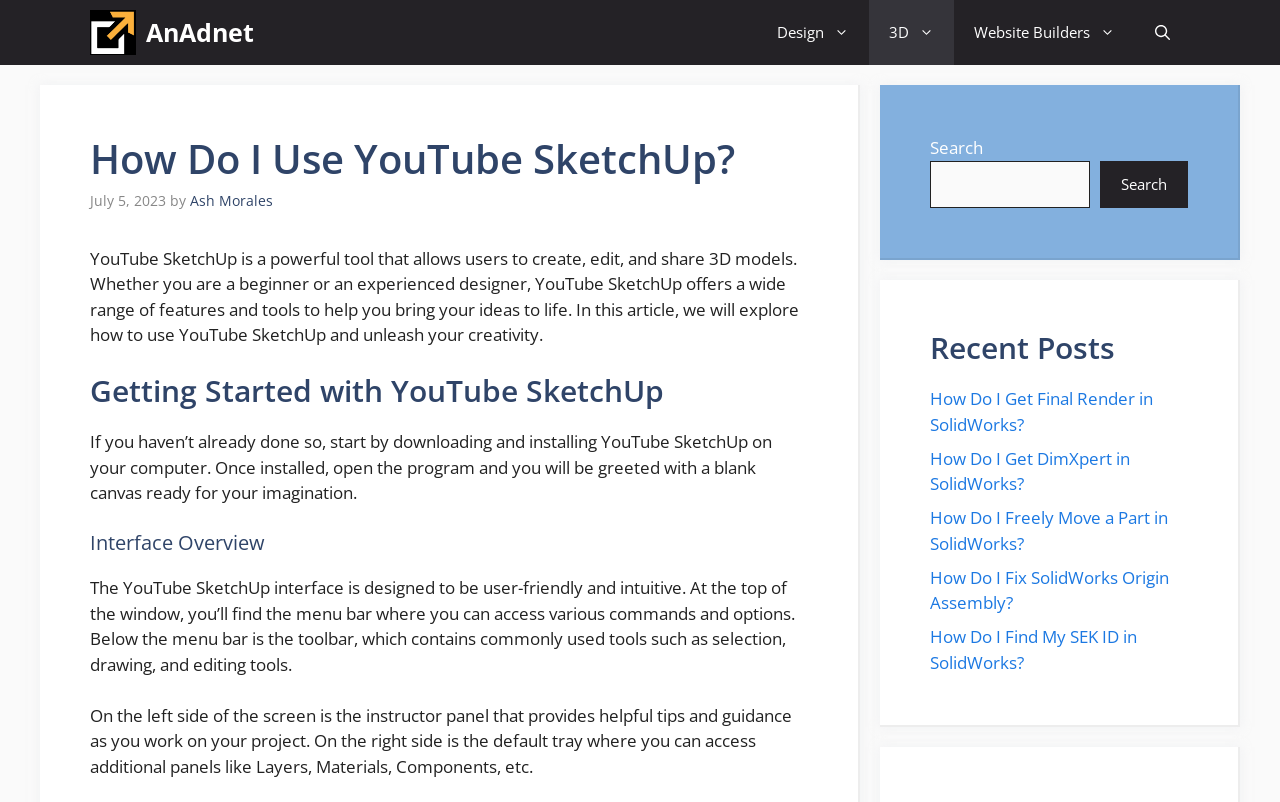Please identify the bounding box coordinates of the element's region that I should click in order to complete the following instruction: "Search for something". The bounding box coordinates consist of four float numbers between 0 and 1, i.e., [left, top, right, bottom].

[0.727, 0.2, 0.852, 0.259]